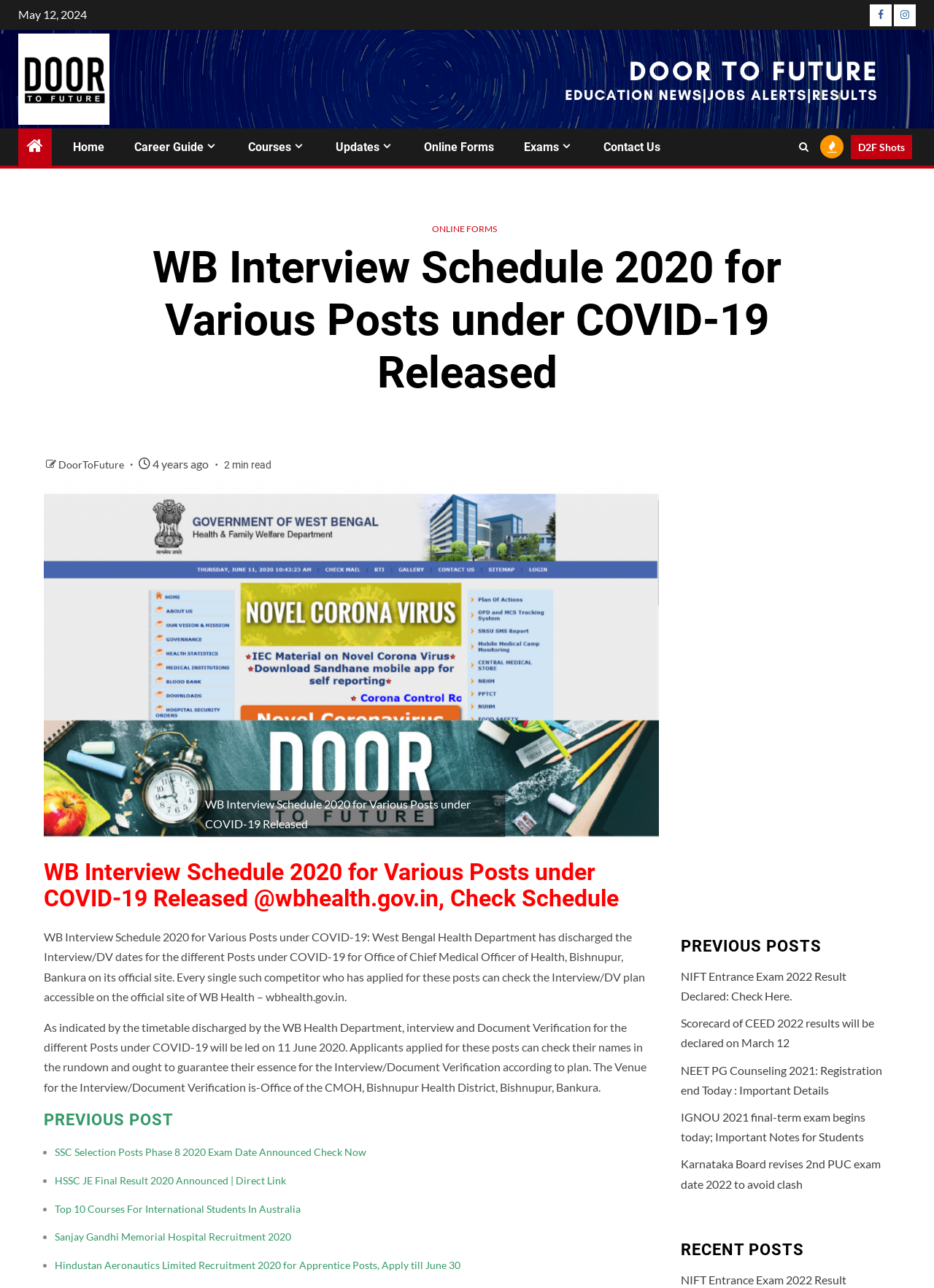Please reply with a single word or brief phrase to the question: 
What is the venue for the Interview/Document Verification?

Office of the CMOH, Bishnupur Health District, Bishnupur, Bankura